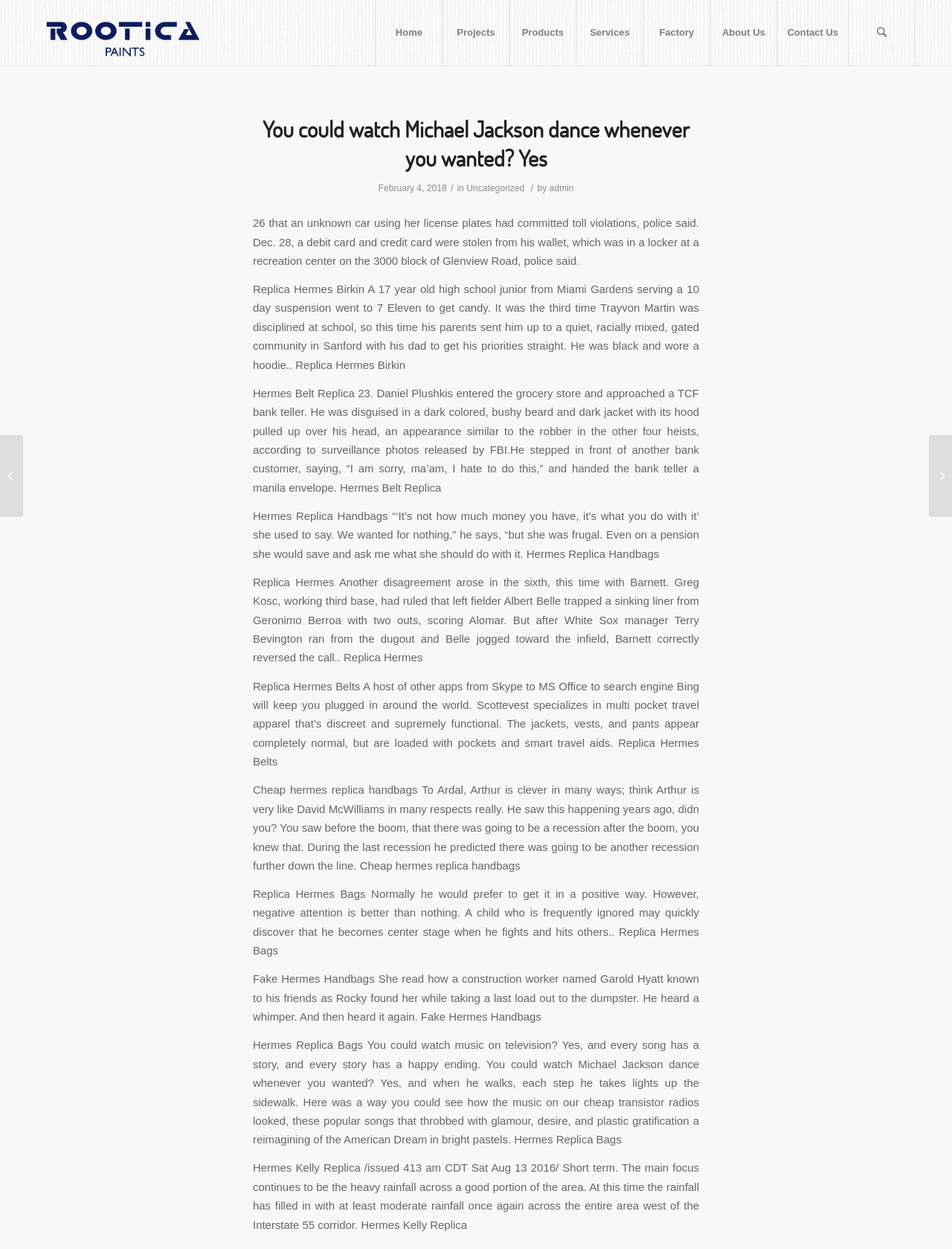How many paragraphs are in the blog post?
Kindly offer a detailed explanation using the data available in the image.

The blog post contains 8 paragraphs of text, each discussing a different topic. These paragraphs are separated by blank lines and are easily readable.